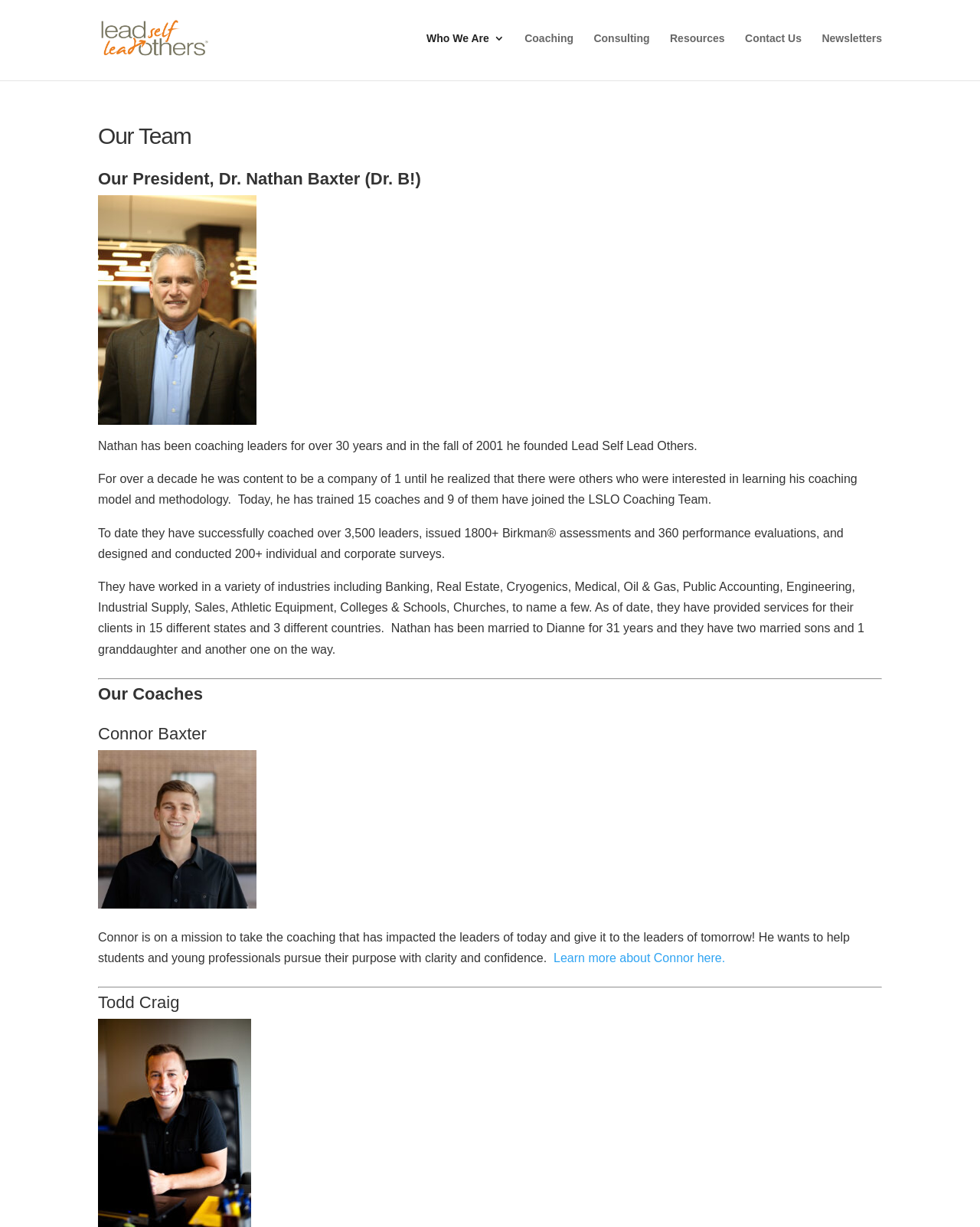Find and indicate the bounding box coordinates of the region you should select to follow the given instruction: "View the 'Coaching' page".

[0.535, 0.027, 0.585, 0.059]